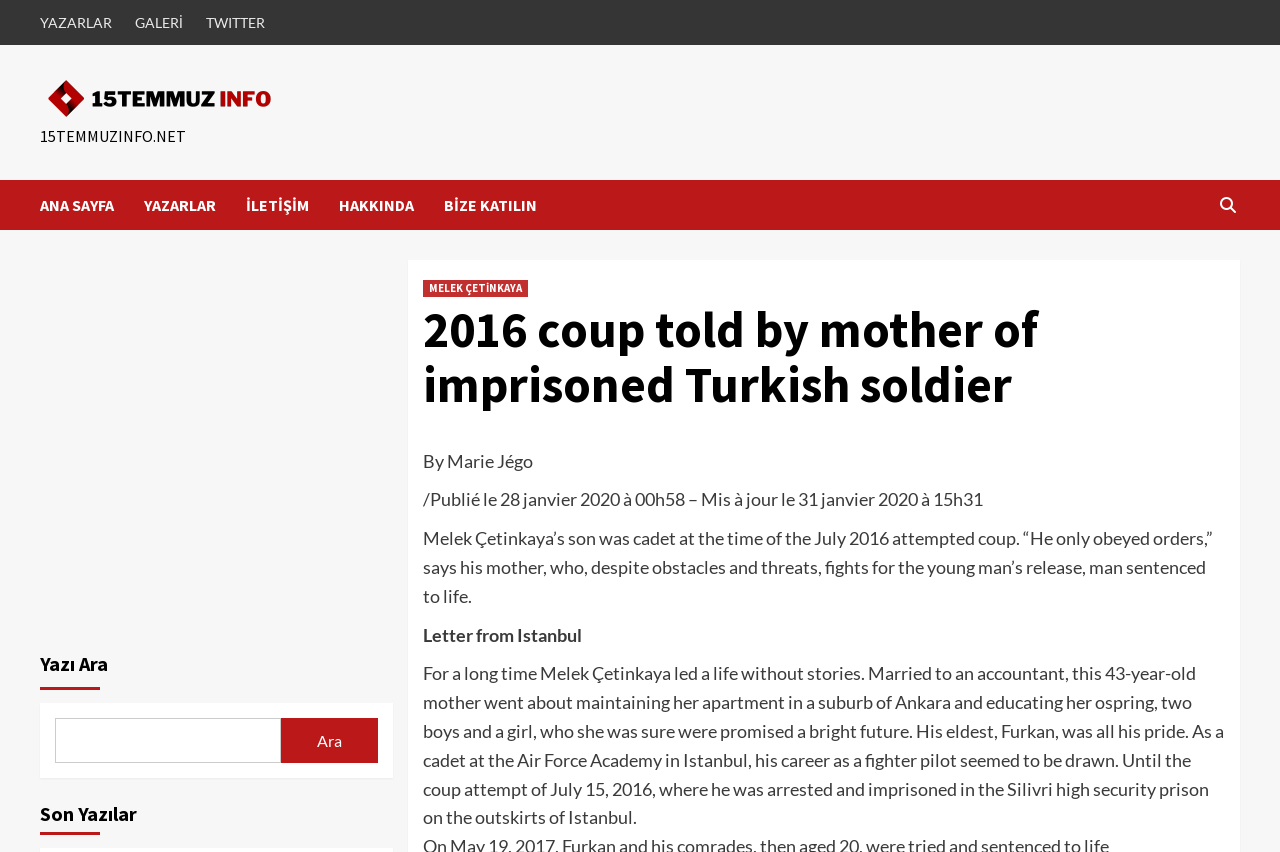Kindly determine the bounding box coordinates for the clickable area to achieve the given instruction: "Read the latest articles".

[0.031, 0.937, 0.107, 0.981]